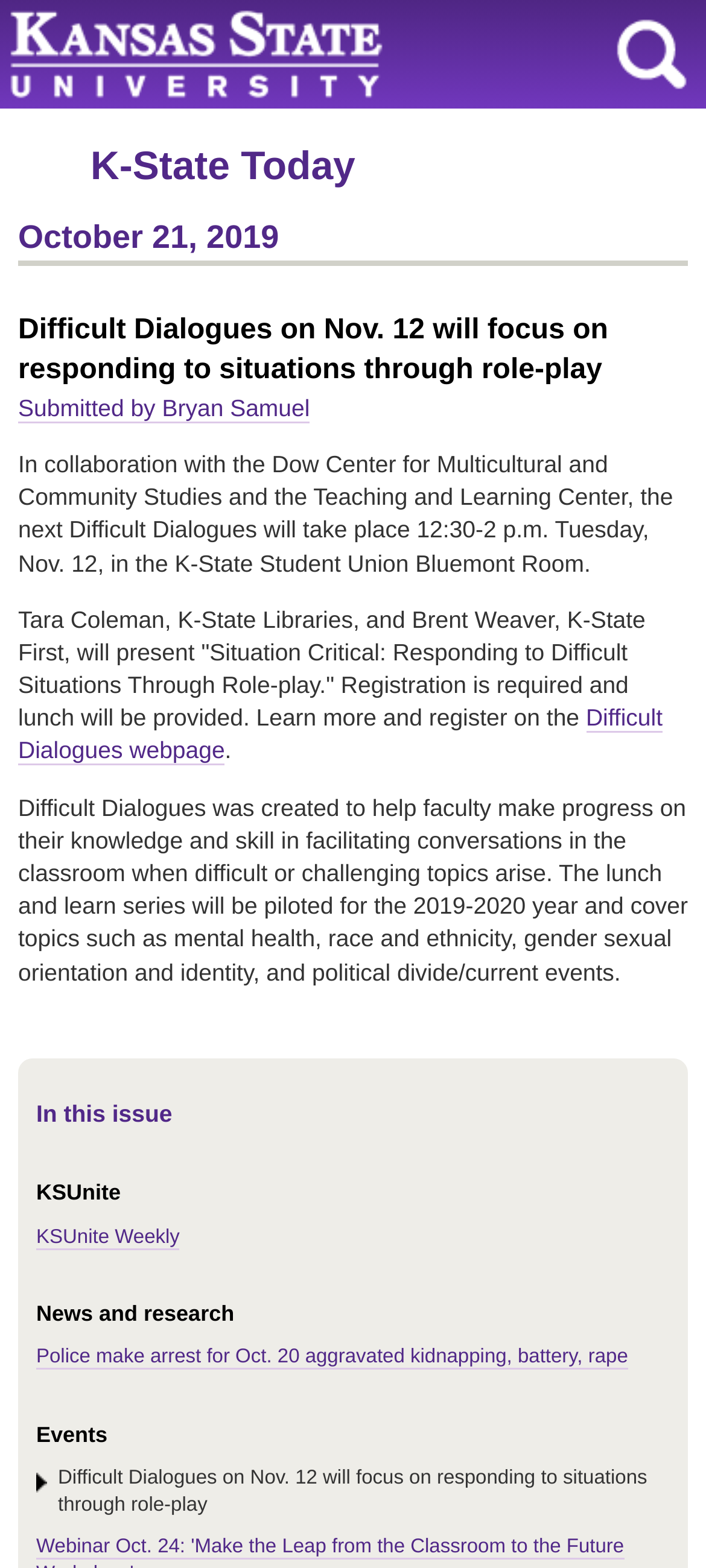Generate a comprehensive description of the webpage content.

The webpage appears to be a news article or announcement from Kansas State University. At the top, there is a heading that reads "Kansas State University" and a link with the same text. To the right of this heading, there is a search link. Below this, there is a heading that reads "K-State Today" with a link to the same, followed by a heading with the date "October 21, 2019".

The main content of the page is an article about an upcoming event called "Difficult Dialogues" which will take place on November 12. The article is divided into several paragraphs. The first paragraph explains that the event is a collaboration between the Dow Center for Multicultural and Community Studies and the Teaching and Learning Center, and will feature a presentation by Tara Coleman and Brent Weaver on "Situation Critical: Responding to Difficult Situations Through Role-play". The event requires registration and lunch will be provided.

Below this, there is a link to the "Difficult Dialogues webpage" where users can learn more and register for the event. The next paragraph explains the purpose of the Difficult Dialogues series, which is to help faculty facilitate conversations on difficult topics in the classroom.

Further down the page, there are several headings that categorize the content, including "In this issue", "KSUnite", "News and research", and "Events". Under these headings, there are links to other articles and events, including a news article about a police arrest and an event listing for the Difficult Dialogues session.